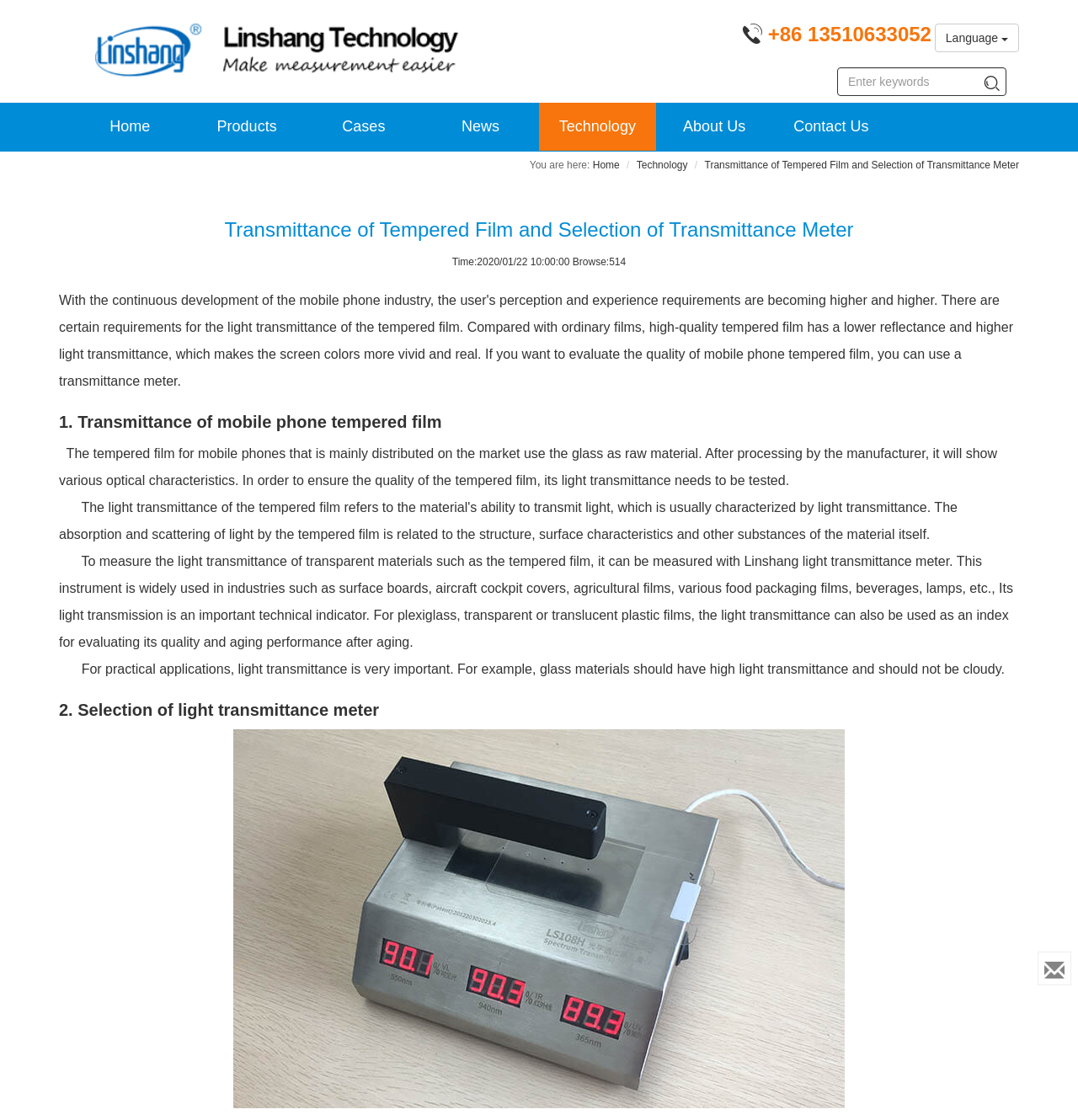What is the company name?
Based on the screenshot, give a detailed explanation to answer the question.

The company name can be found in the top-left corner of the webpage, where it says 'Linshang Technology, Make Measurement Easier'.